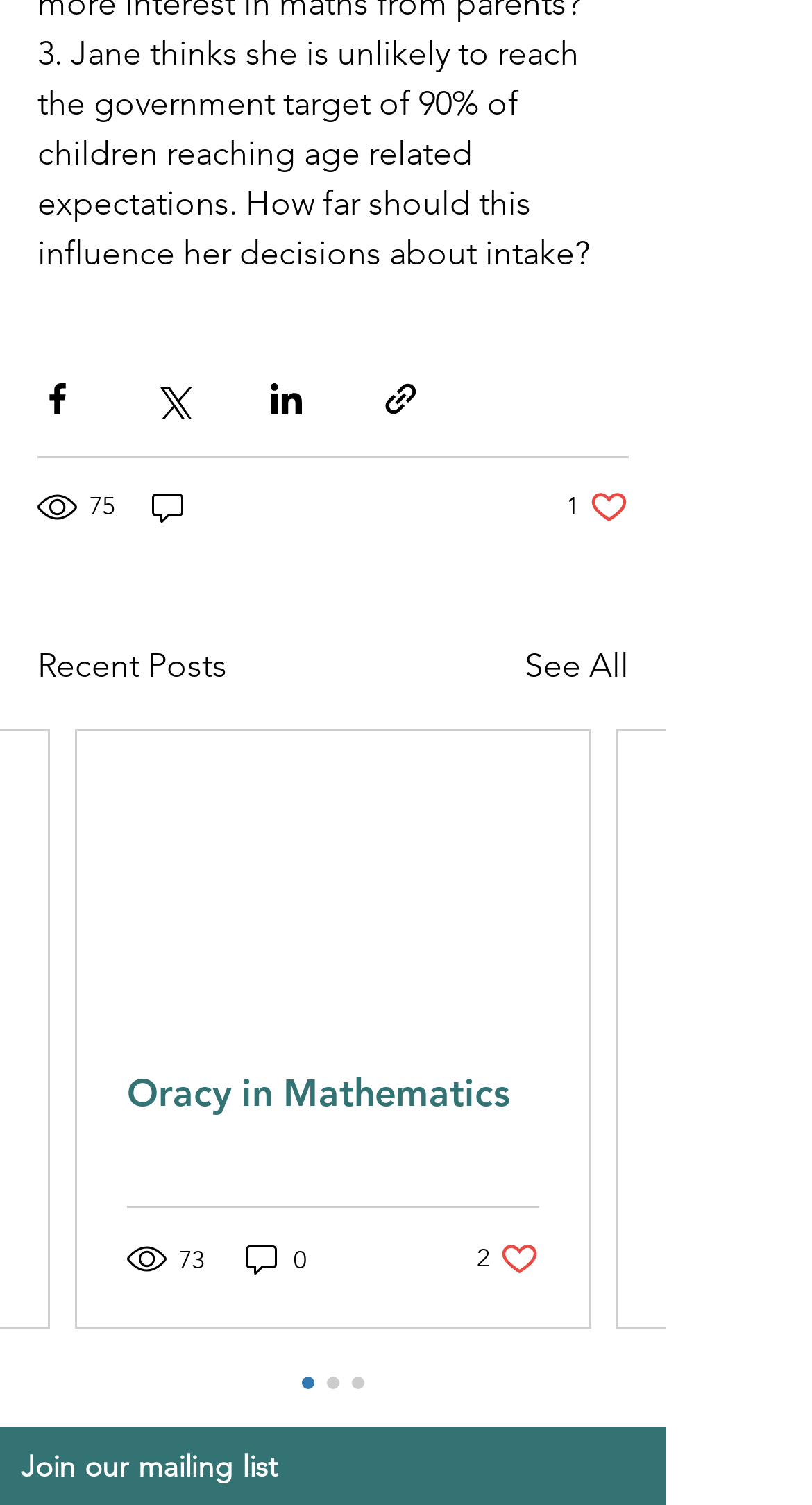Please specify the bounding box coordinates in the format (top-left x, top-left y, bottom-right x, bottom-right y), with all values as floating point numbers between 0 and 1. Identify the bounding box of the UI element described by: gateway MS

None